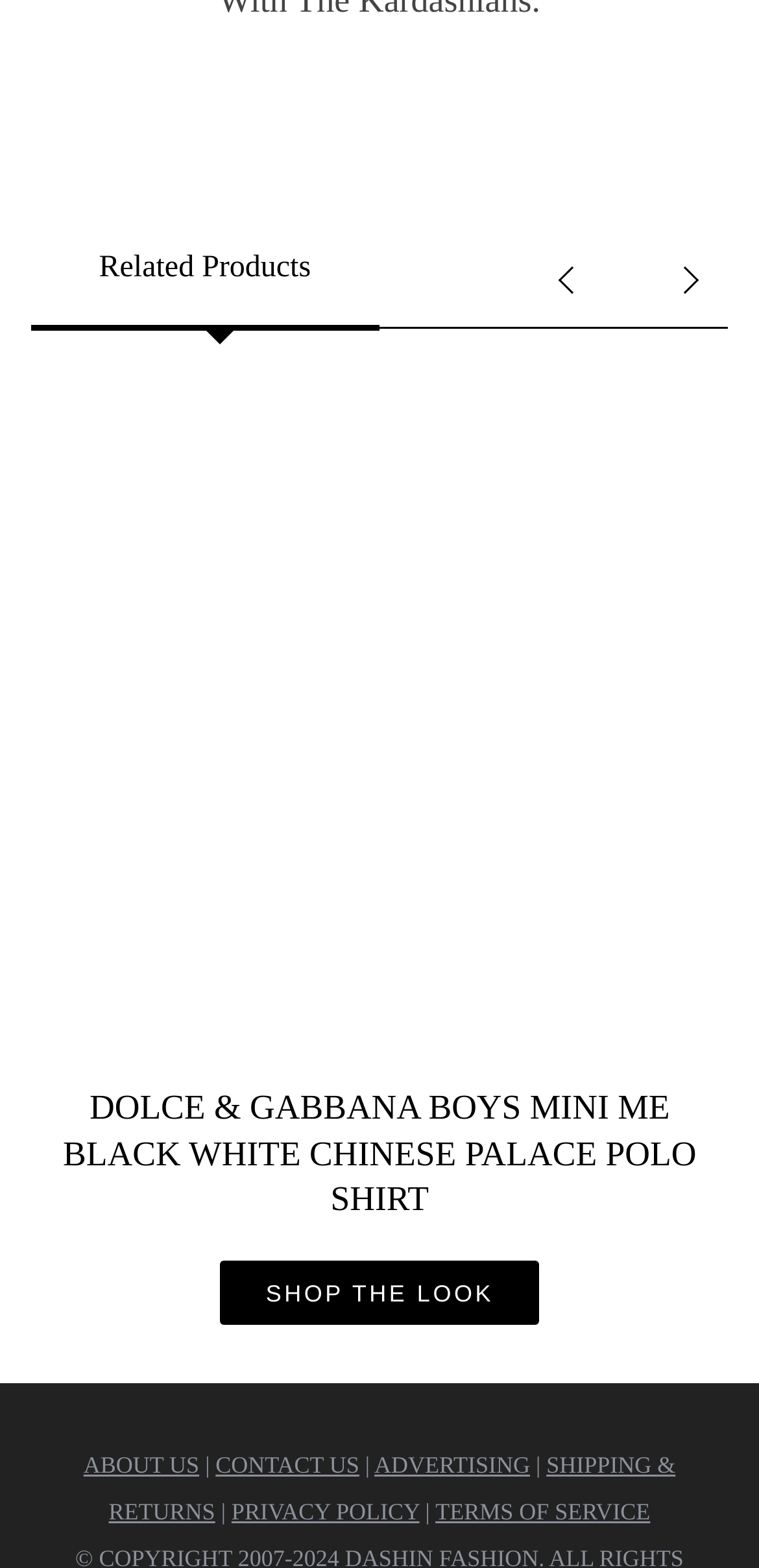Can you show the bounding box coordinates of the region to click on to complete the task described in the instruction: "Learn about us"?

[0.11, 0.926, 0.262, 0.943]